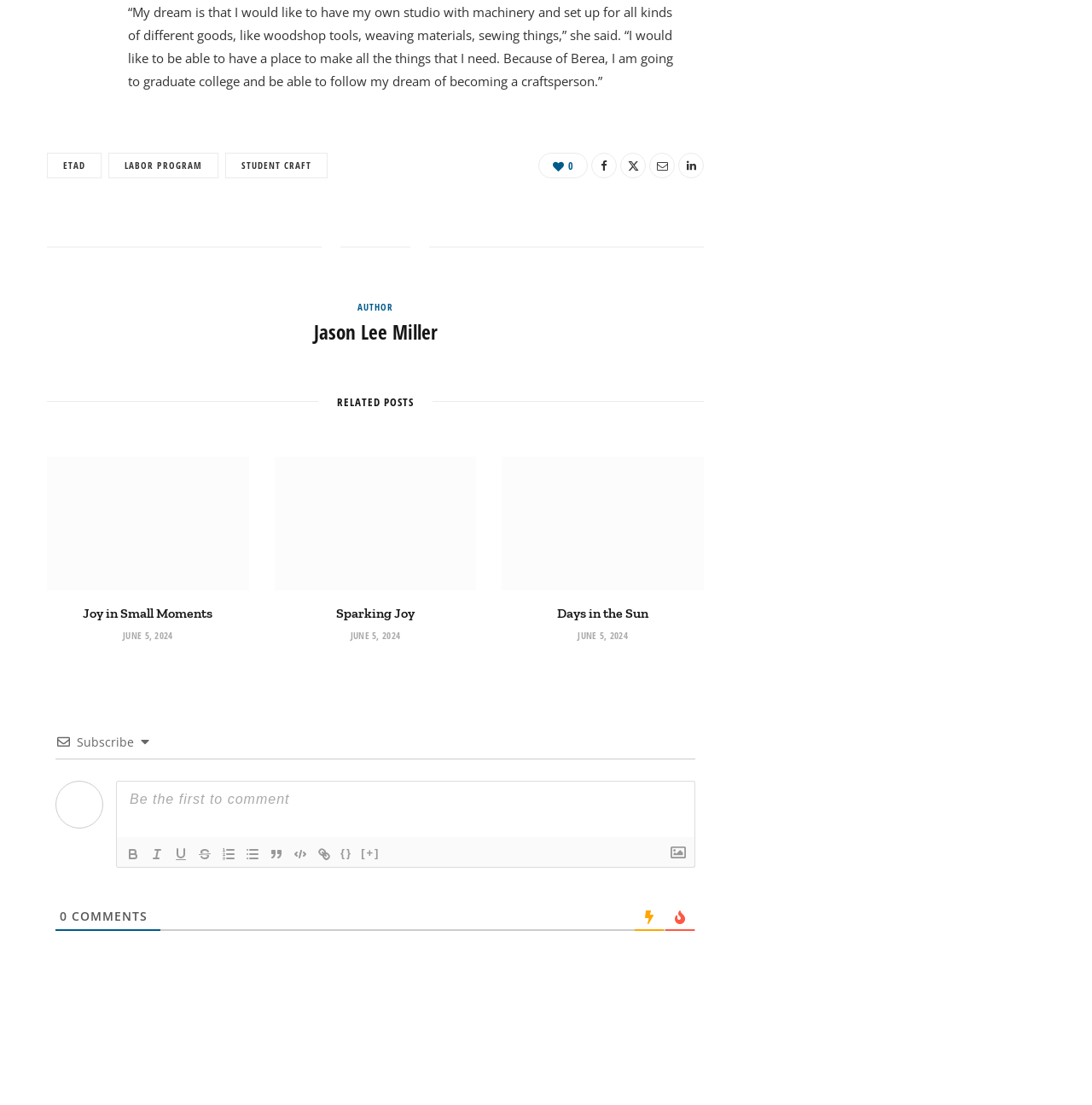Find the bounding box coordinates of the clickable area required to complete the following action: "Click on the 'ETAD' link".

[0.043, 0.138, 0.093, 0.162]